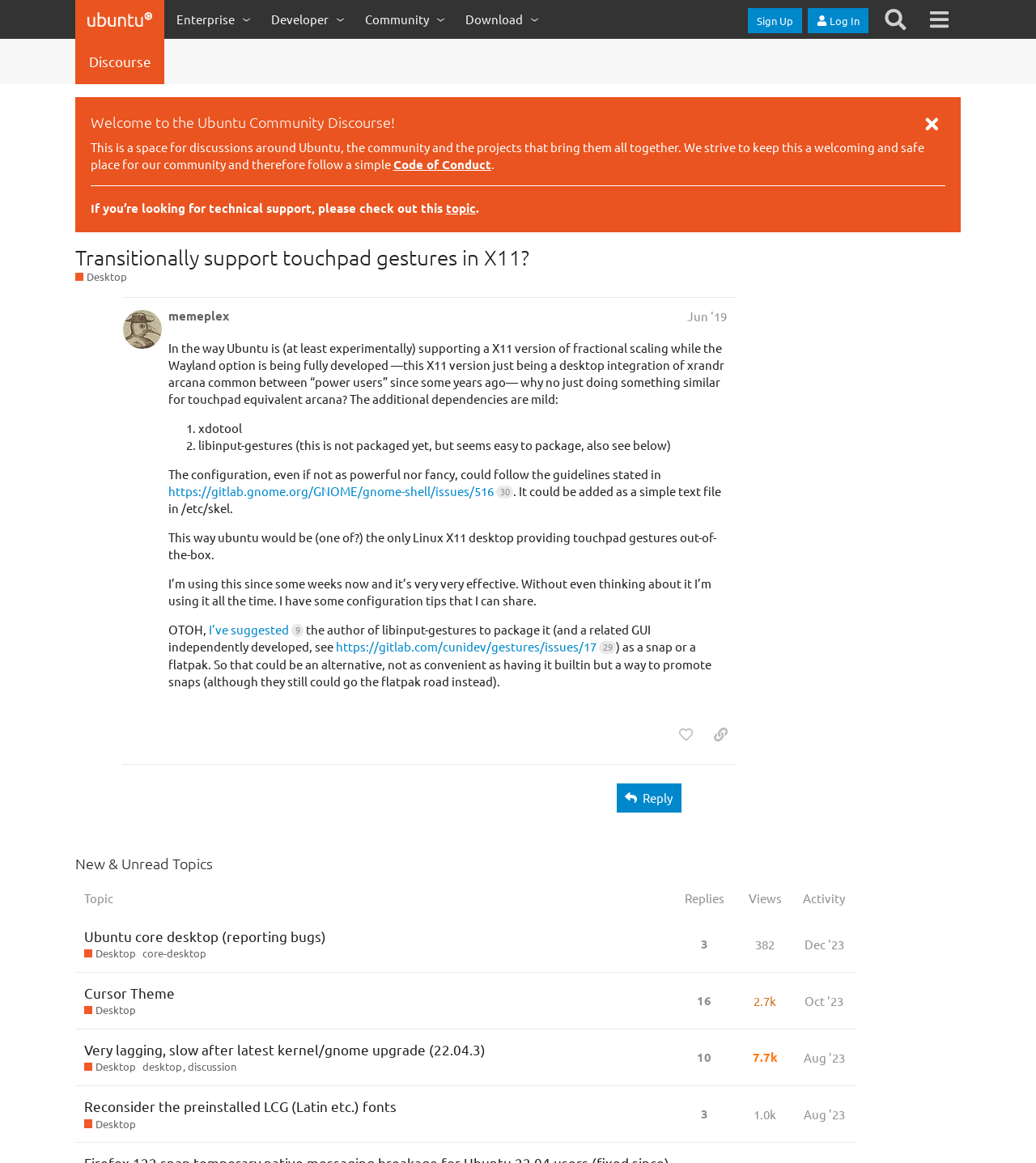How many replies does the topic 'Cursor Theme' have?
Could you please answer the question thoroughly and with as much detail as possible?

The number of replies for the topic 'Cursor Theme' can be found in the gridcell element, which is 'This topic has 16 replies'.